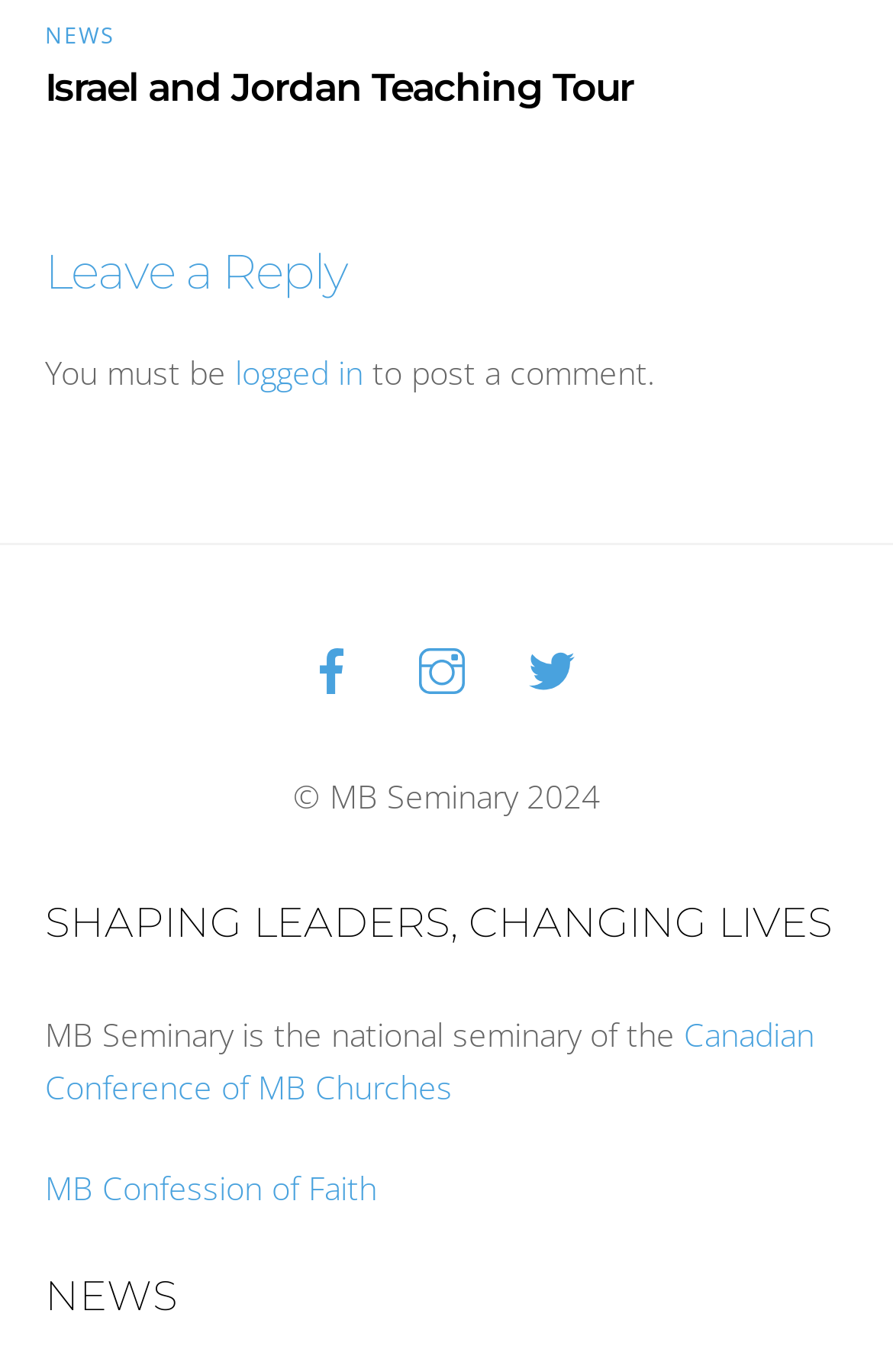What is the year of the copyright?
Please provide a single word or phrase answer based on the image.

2024